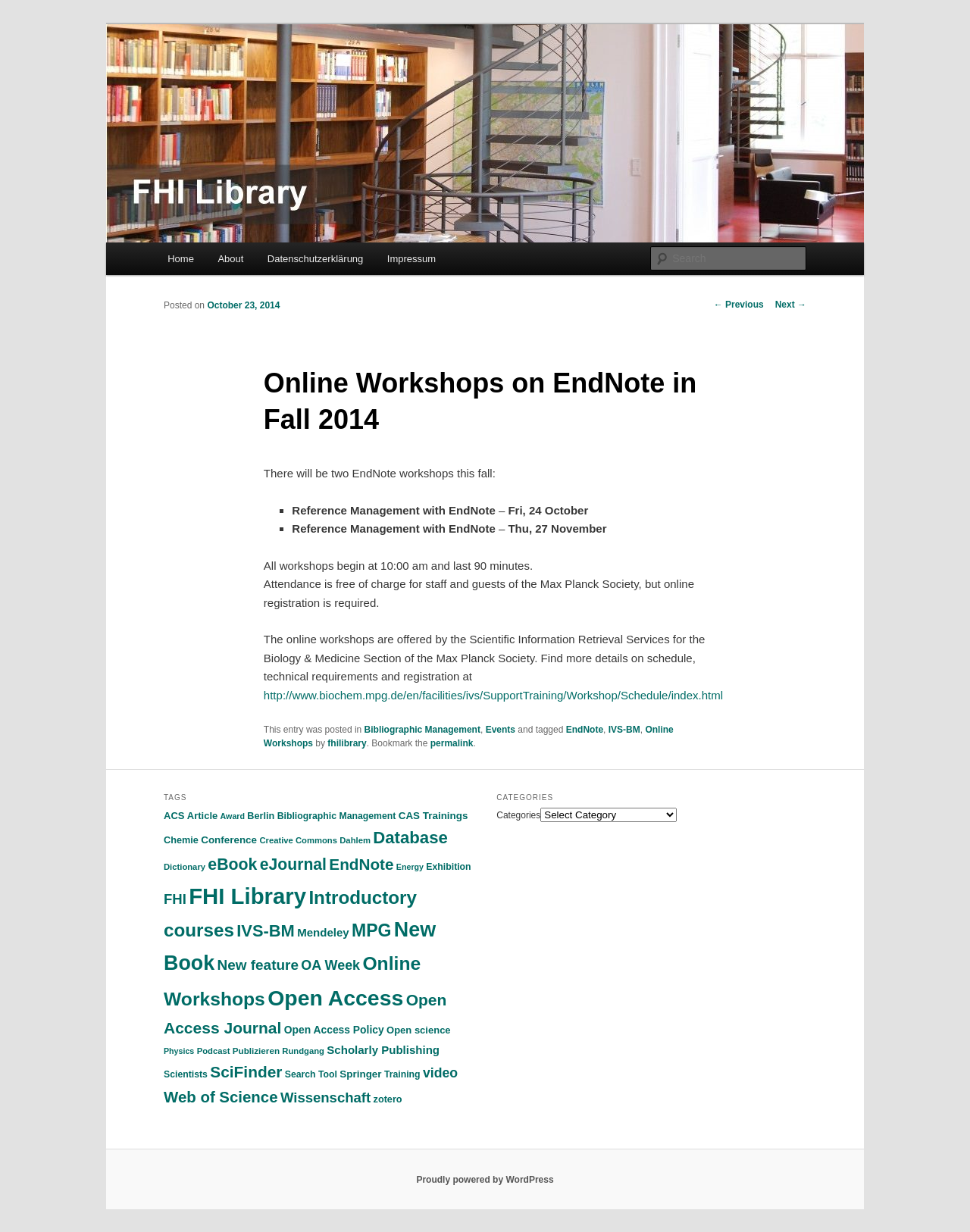Generate a comprehensive description of the webpage.

The webpage is about online workshops on EndNote in Fall 2014, provided by the FHI Library. At the top, there is a heading "FHI Library" and a link to the library's homepage. Below it, there is a search bar with a "Search" button. 

To the left, there is a main menu with links to "Home", "About", "Datenschutzerklärung", and "Impressum". 

The main content of the page is an article about the online workshops. The article has a heading "Online Workshops on EndNote in Fall 2014" and is divided into sections. The first section provides an introduction to the workshops, stating that there will be two EndNote workshops this fall. 

Below the introduction, there is a list of the workshops, each with a bullet point and a brief description. The list includes the dates and times of the workshops. 

The article also provides information about the registration process and the target audience for the workshops. Additionally, it mentions that the online workshops are offered by the Scientific Information Retrieval Services for the Biology & Medicine Section of the Max Planck Society and provides a link to the schedule, technical requirements, and registration details.

At the bottom of the page, there is a footer section with links to categories and tags related to the article, such as "Bibliographic Management", "Events", "EndNote", and "IVS-BM". There is also a section with a list of tags, including "ACS", "Article", "Award", and many others.